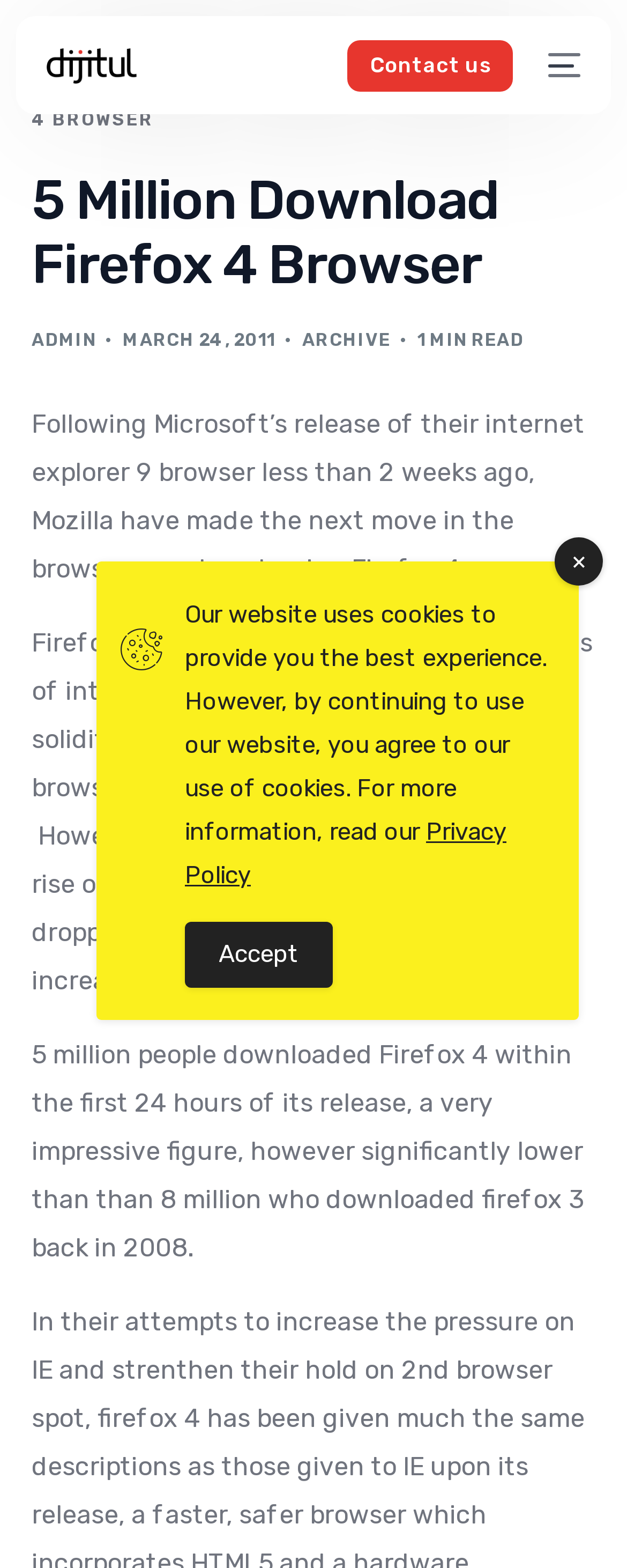Please examine the image and provide a detailed answer to the question: What is the market share of Firefox?

The answer can be found in the paragraph of text that states 'However, they too have been victims of the rise of Google Chrome, with their share now dropped to around 21%, whilst Chrome’s has increased from 1% to 10%.'. This sentence mentions the current market share of Firefox, which is 21%.